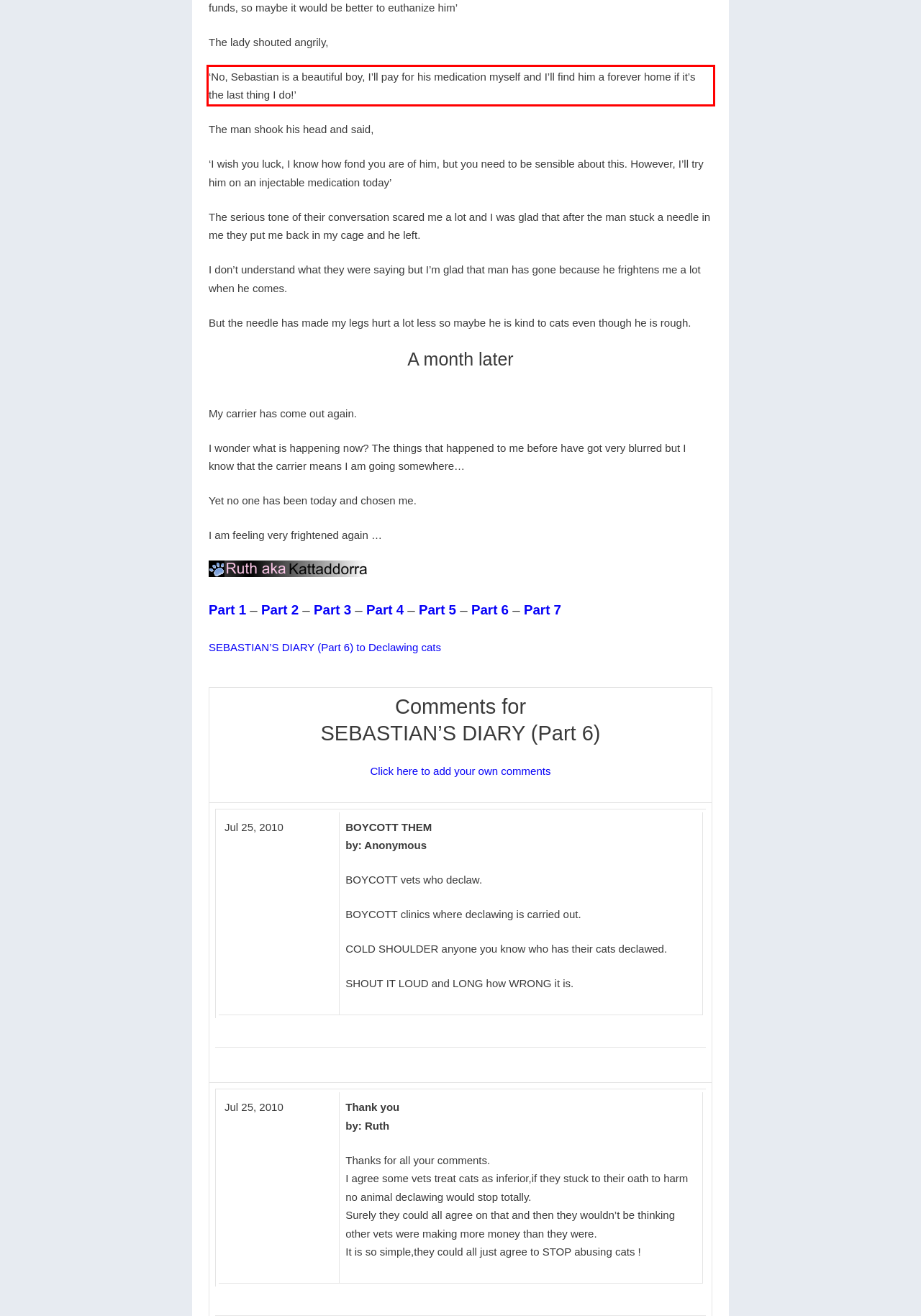Given a screenshot of a webpage containing a red rectangle bounding box, extract and provide the text content found within the red bounding box.

‘No, Sebastian is a beautiful boy, I’ll pay for his medication myself and I’ll find him a forever home if it’s the last thing I do!’